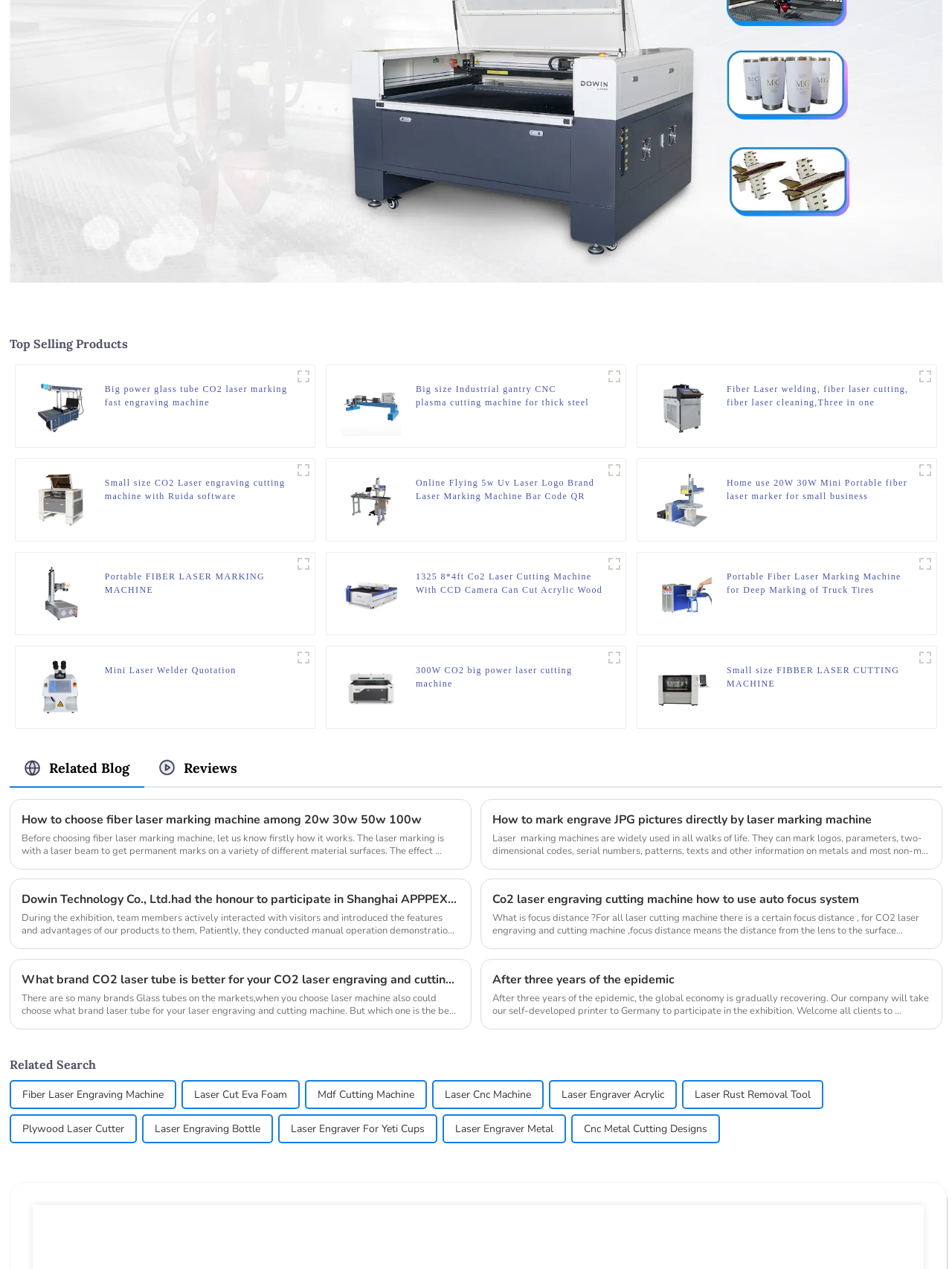Please find the bounding box coordinates of the clickable region needed to complete the following instruction: "Learn about Fiber Laser welding, fiber laser cutting, fiber laser cleaning,Three in one machine". The bounding box coordinates must consist of four float numbers between 0 and 1, i.e., [left, top, right, bottom].

[0.685, 0.297, 0.748, 0.344]